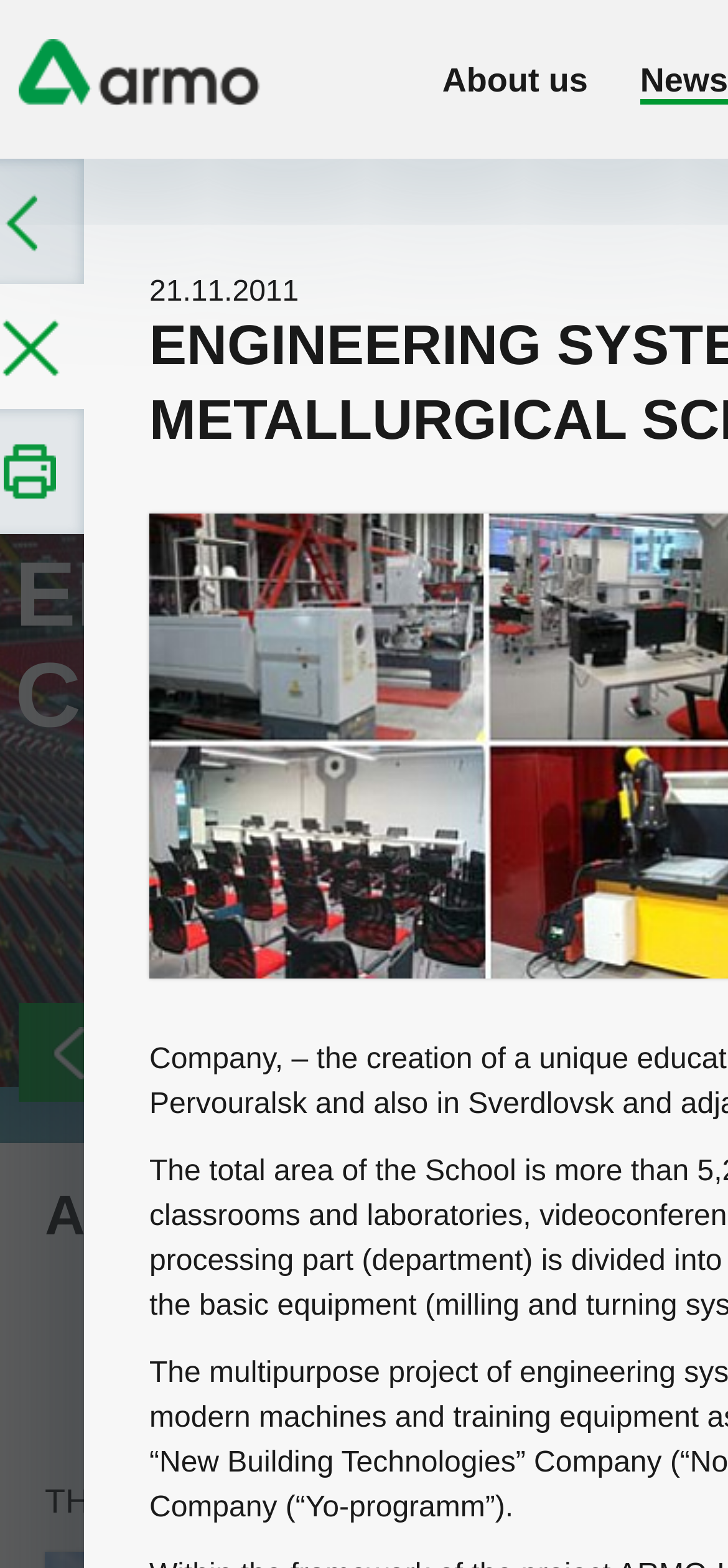Return the bounding box coordinates of the UI element that corresponds to this description: "About us". The coordinates must be given as four float numbers in the range of 0 and 1, [left, top, right, bottom].

[0.608, 0.039, 0.808, 0.063]